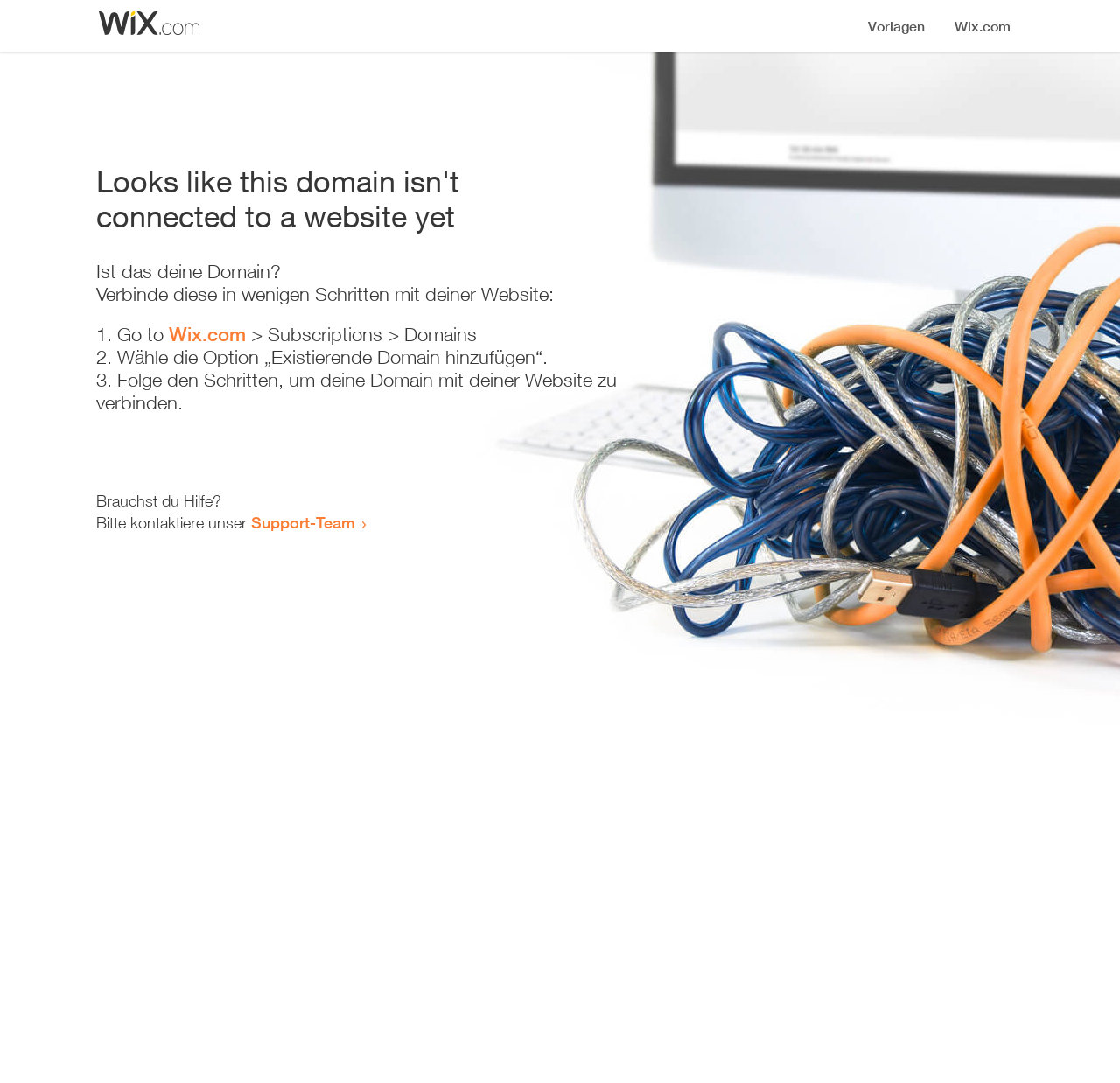Generate a comprehensive caption for the webpage you are viewing.

The webpage appears to be an error page, indicating that the domain is not connected to a website yet. At the top, there is a small image, likely a logo or icon. Below the image, a prominent heading reads "Looks like this domain isn't connected to a website yet". 

Underneath the heading, there is a series of instructions to connect the domain to a website. The instructions are divided into three steps, each marked with a numbered list marker (1., 2., and 3.). The first step involves going to Wix.com, followed by navigating to Subscriptions and then Domains. The second step instructs the user to select the option "Existierende Domain hinzufügen" (which translates to "Add existing domain" in English). The third step provides a general instruction to follow the steps to connect the domain to the website.

At the bottom of the page, there is a section offering help, with a message "Brauchst du Hilfe?" (Do you need help?) followed by an invitation to contact the support team through a link.